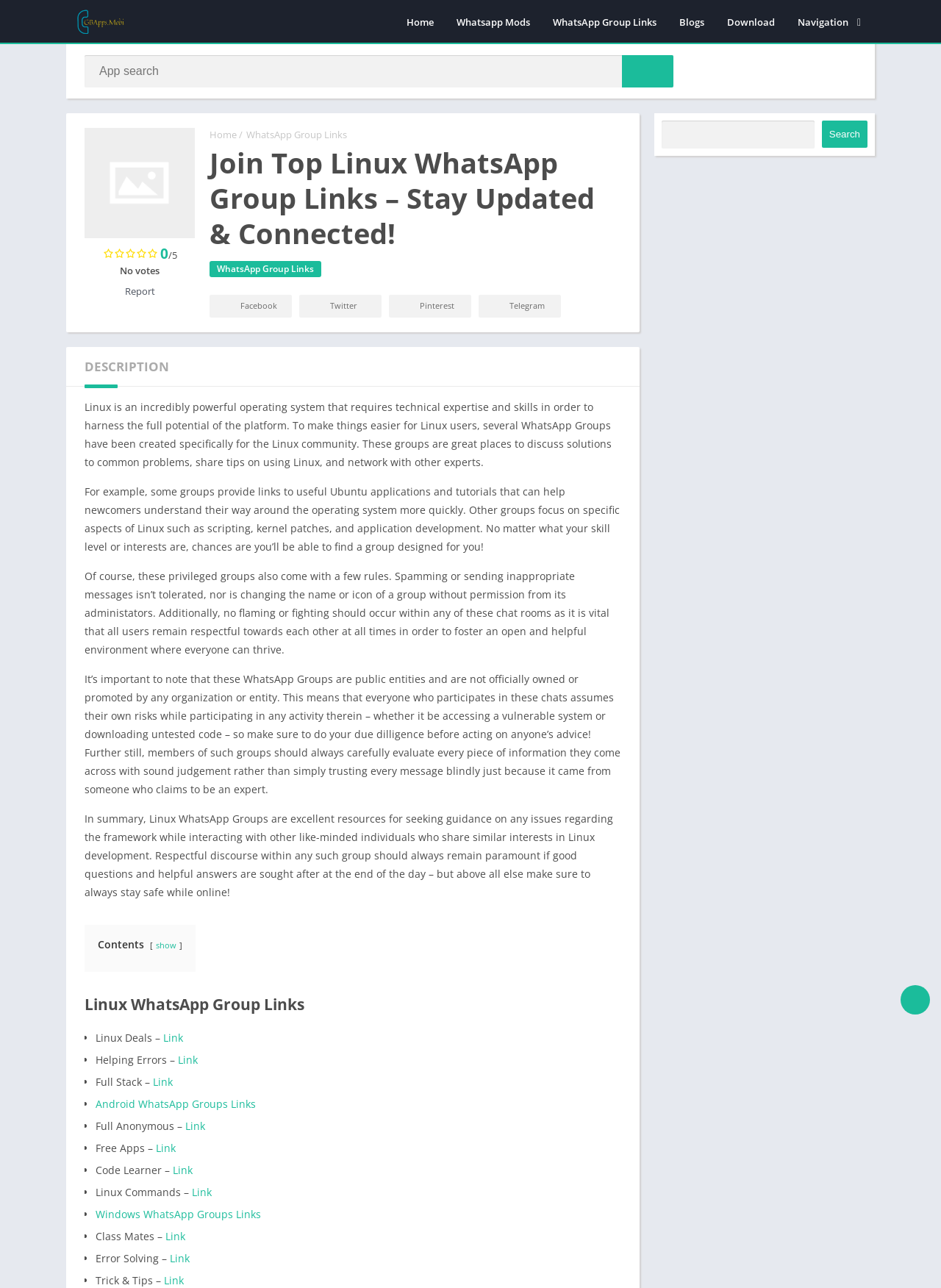Determine the bounding box coordinates of the clickable element to complete this instruction: "Click on the Facebook link". Provide the coordinates in the format of four float numbers between 0 and 1, [left, top, right, bottom].

[0.223, 0.229, 0.31, 0.247]